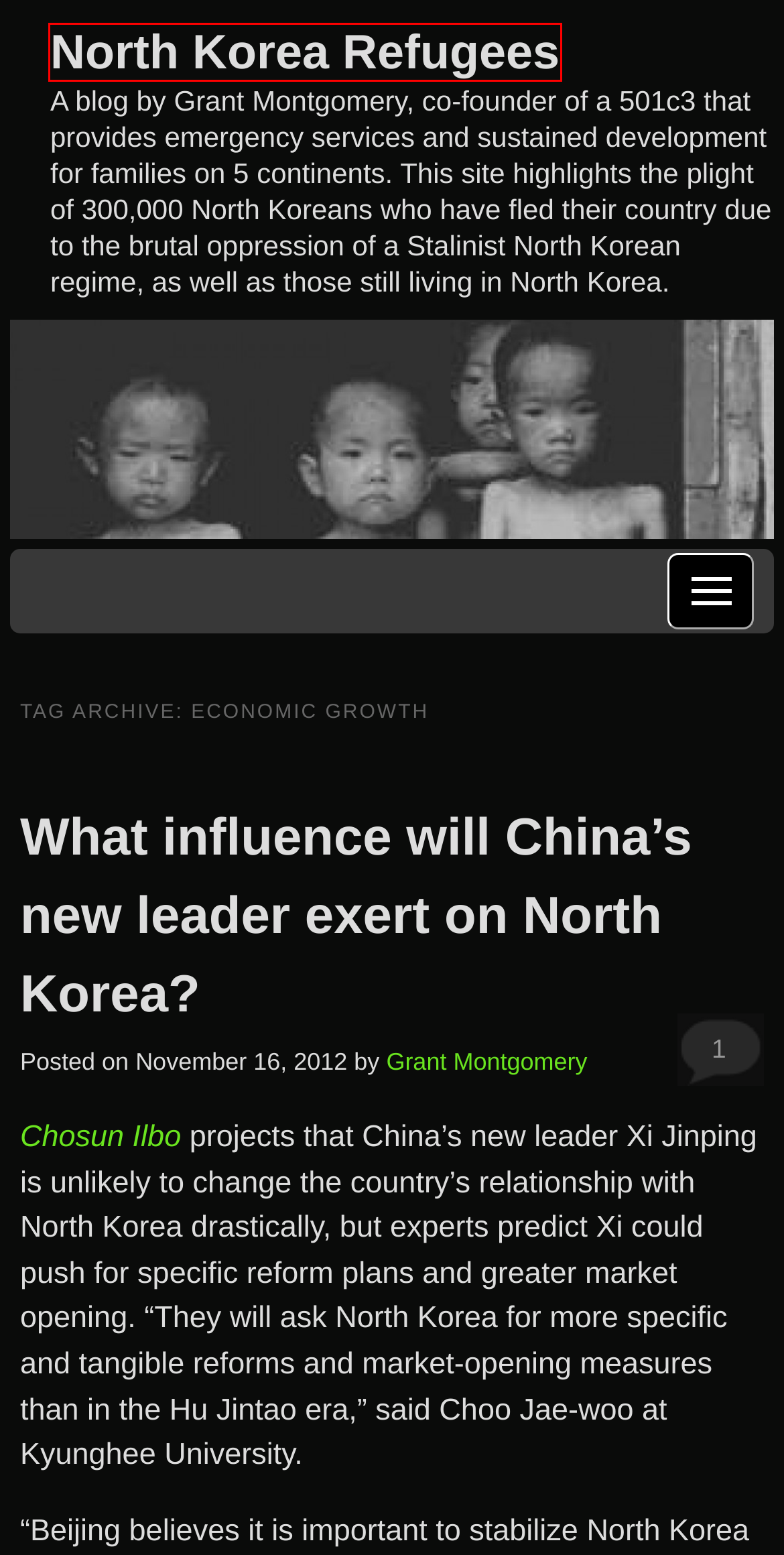Examine the screenshot of a webpage with a red bounding box around a UI element. Select the most accurate webpage description that corresponds to the new page after clicking the highlighted element. Here are the choices:
A. 2019  February : North Korea Refugees
B. 2016  July : North Korea Refugees
C. North Korea Refugees
D. Grant Montgomery : North Korea Refugees
E. 2020  August : North Korea Refugees
F. 2014  September : North Korea Refugees
G. What influence will China’s new leader exert on North Korea? : North Korea Refugees
H. Ri Sol Ju : North Korea Refugees

C